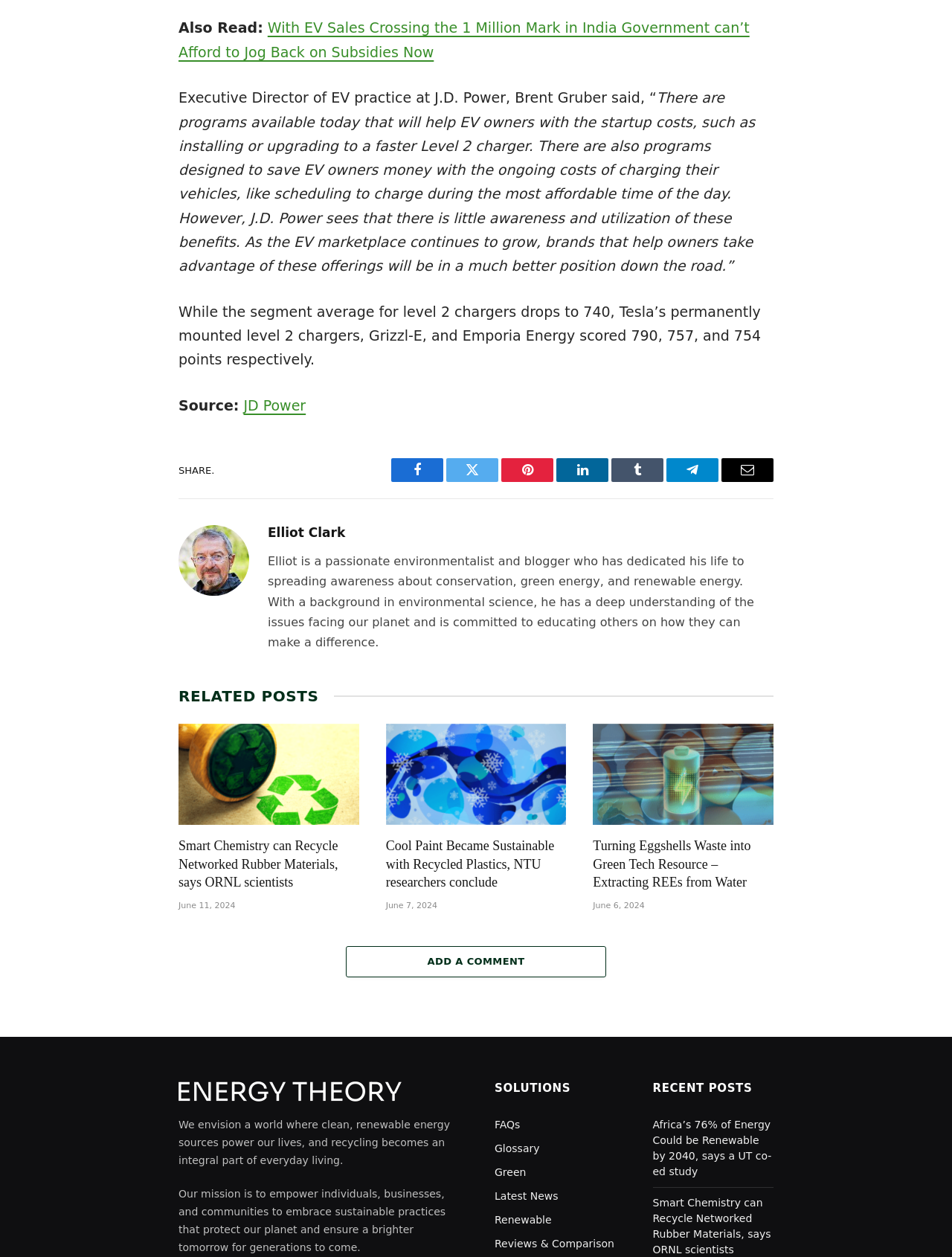Locate the bounding box coordinates of the clickable element to fulfill the following instruction: "Read the article about EV sales in India". Provide the coordinates as four float numbers between 0 and 1 in the format [left, top, right, bottom].

[0.188, 0.016, 0.787, 0.048]